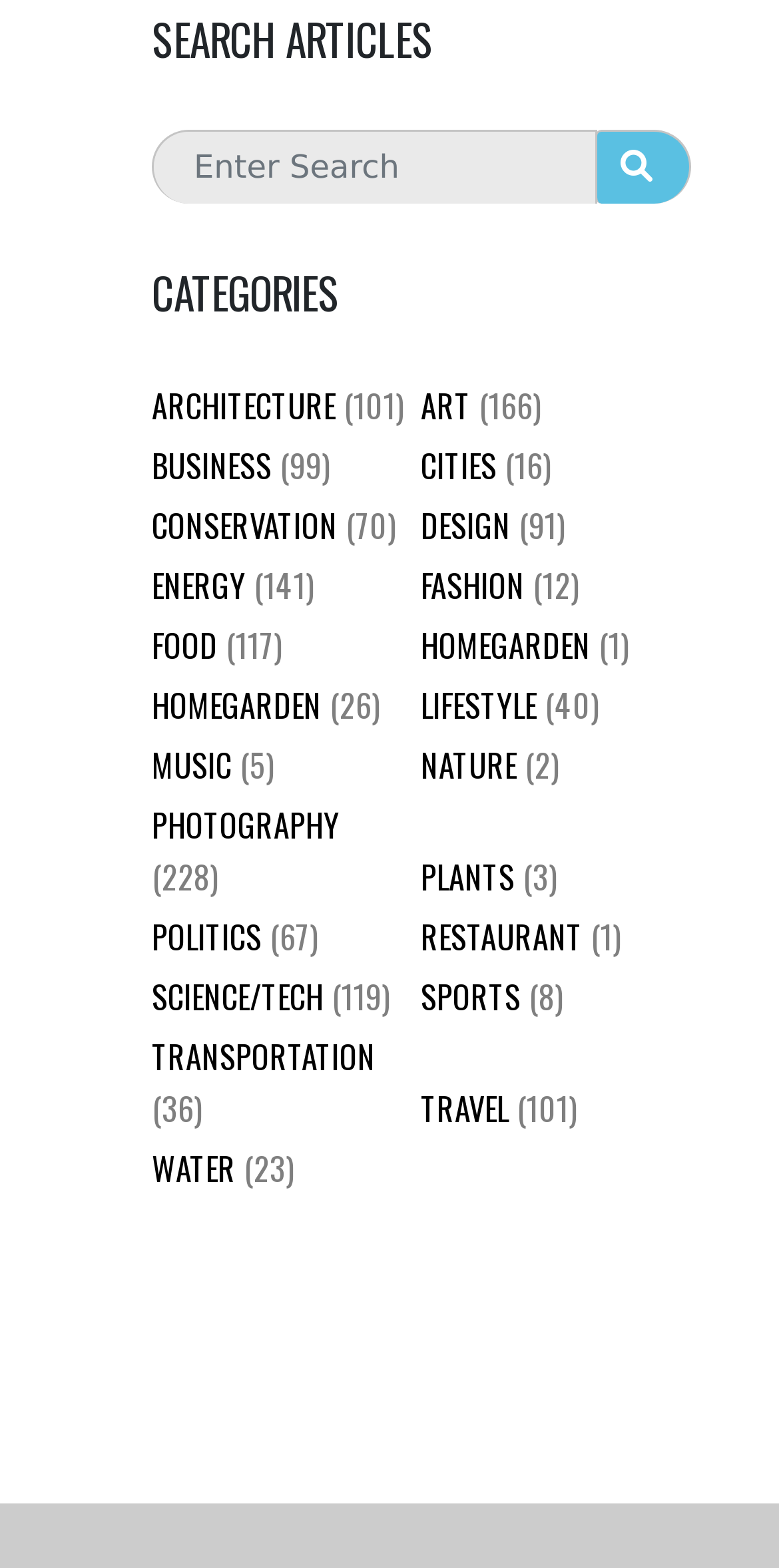Given the element description "name="s" placeholder="Enter Search"", identify the bounding box of the corresponding UI element.

[0.195, 0.082, 0.766, 0.13]